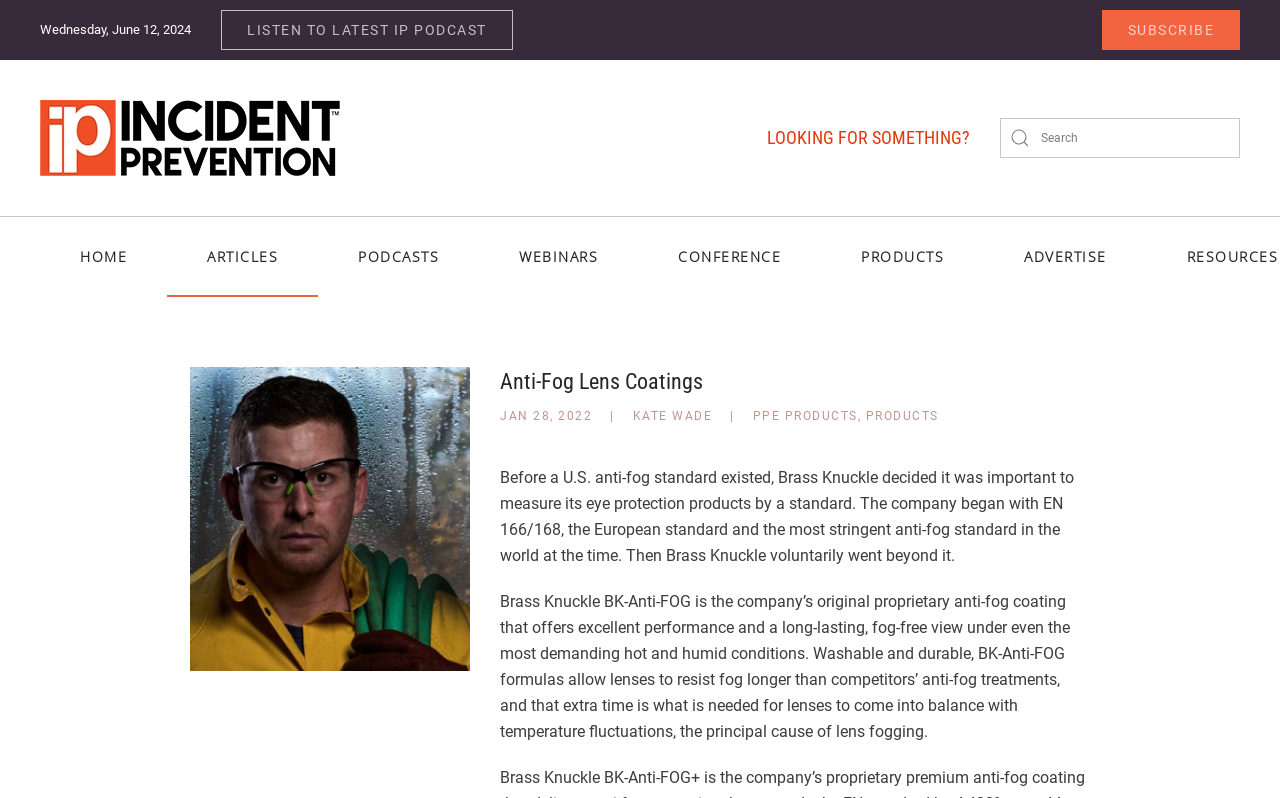Determine the bounding box coordinates of the section to be clicked to follow the instruction: "Listen to latest IP podcast". The coordinates should be given as four float numbers between 0 and 1, formatted as [left, top, right, bottom].

[0.173, 0.013, 0.4, 0.063]